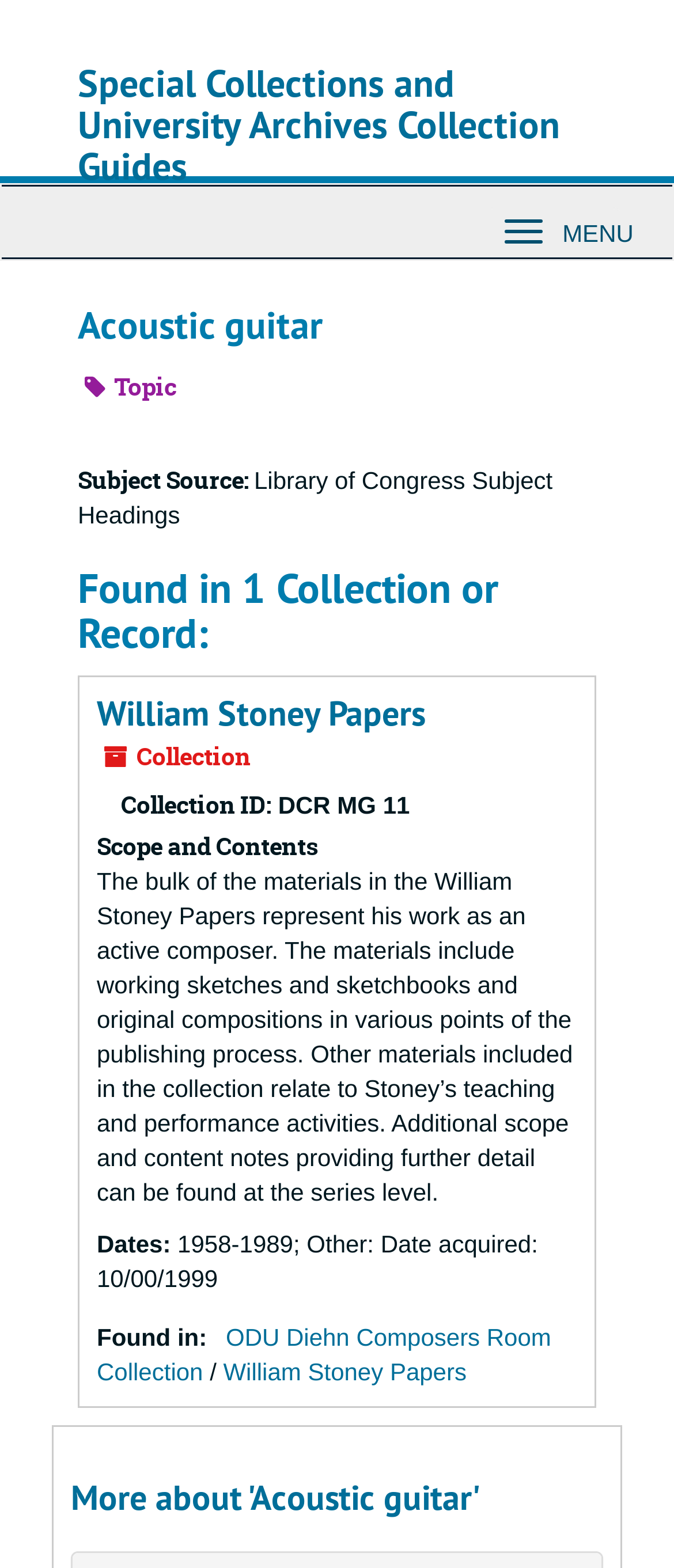Identify the primary heading of the webpage and provide its text.

Special Collections and University Archives Collection Guides